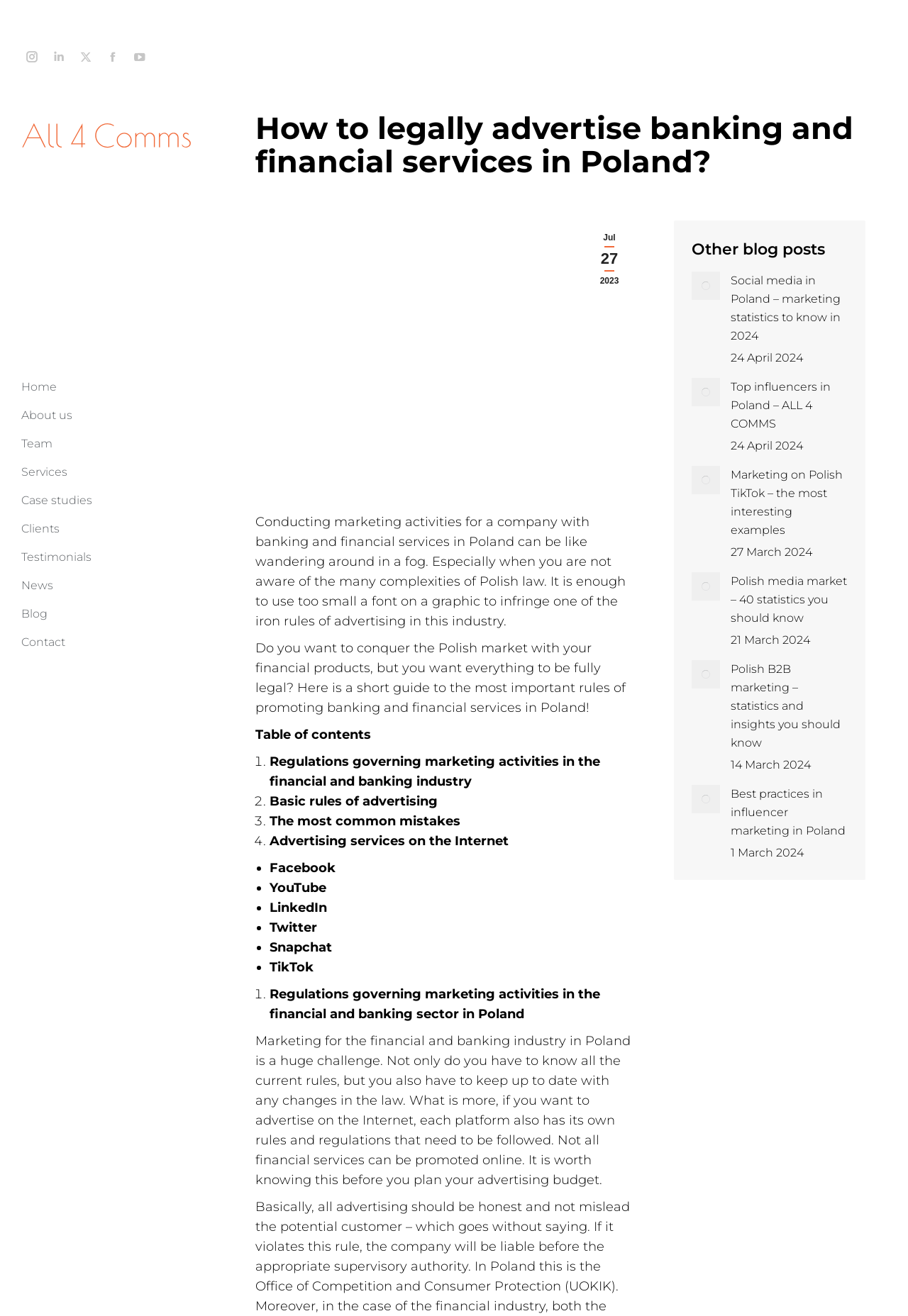Show the bounding box coordinates of the region that should be clicked to follow the instruction: "Read the article 'Social media in Poland – marketing statistics to know in 2024'."

[0.805, 0.206, 0.934, 0.262]